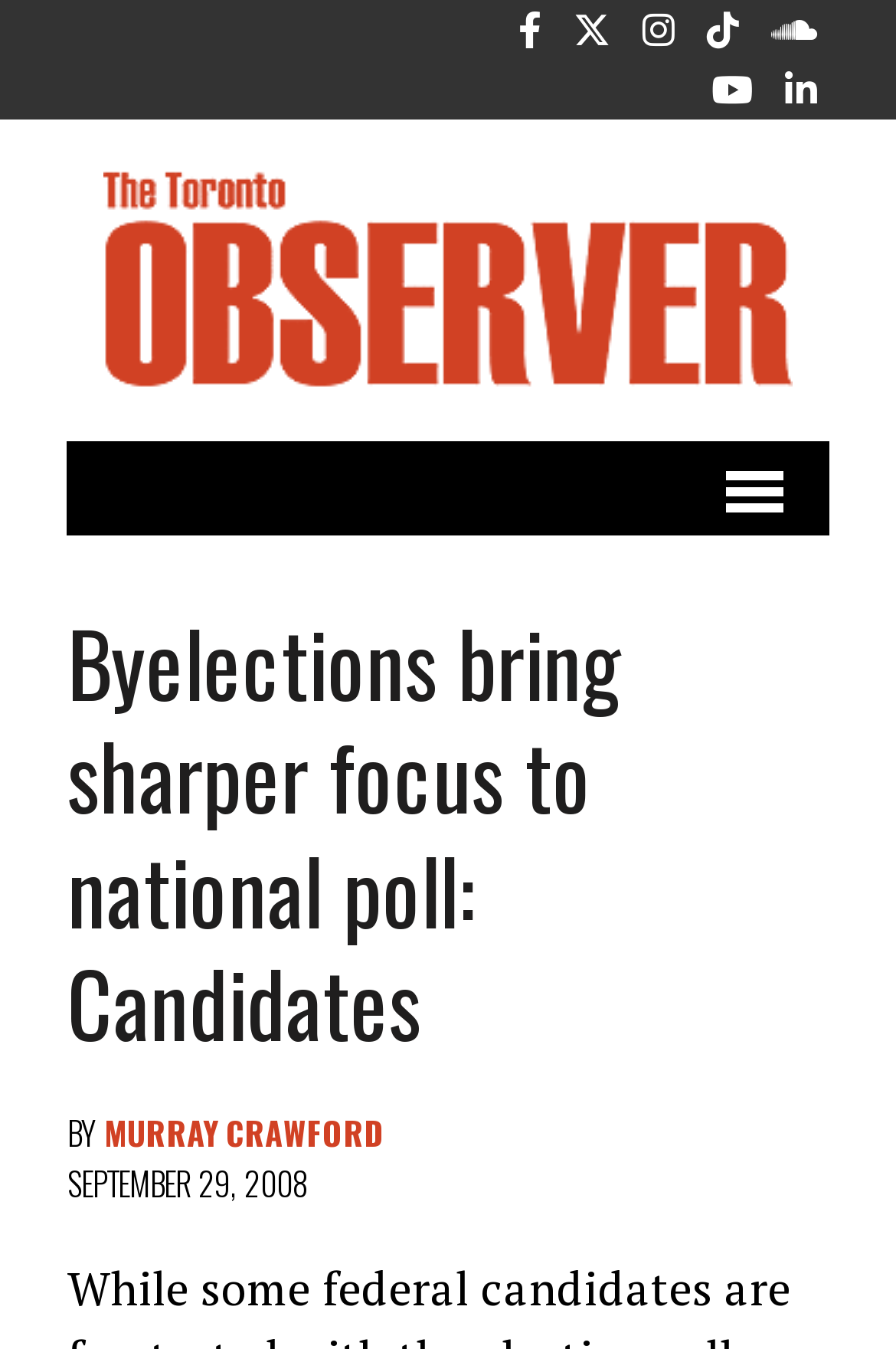Specify the bounding box coordinates of the element's area that should be clicked to execute the given instruction: "Share on Facebook". The coordinates should be four float numbers between 0 and 1, i.e., [left, top, right, bottom].

[0.566, 0.0, 0.617, 0.041]